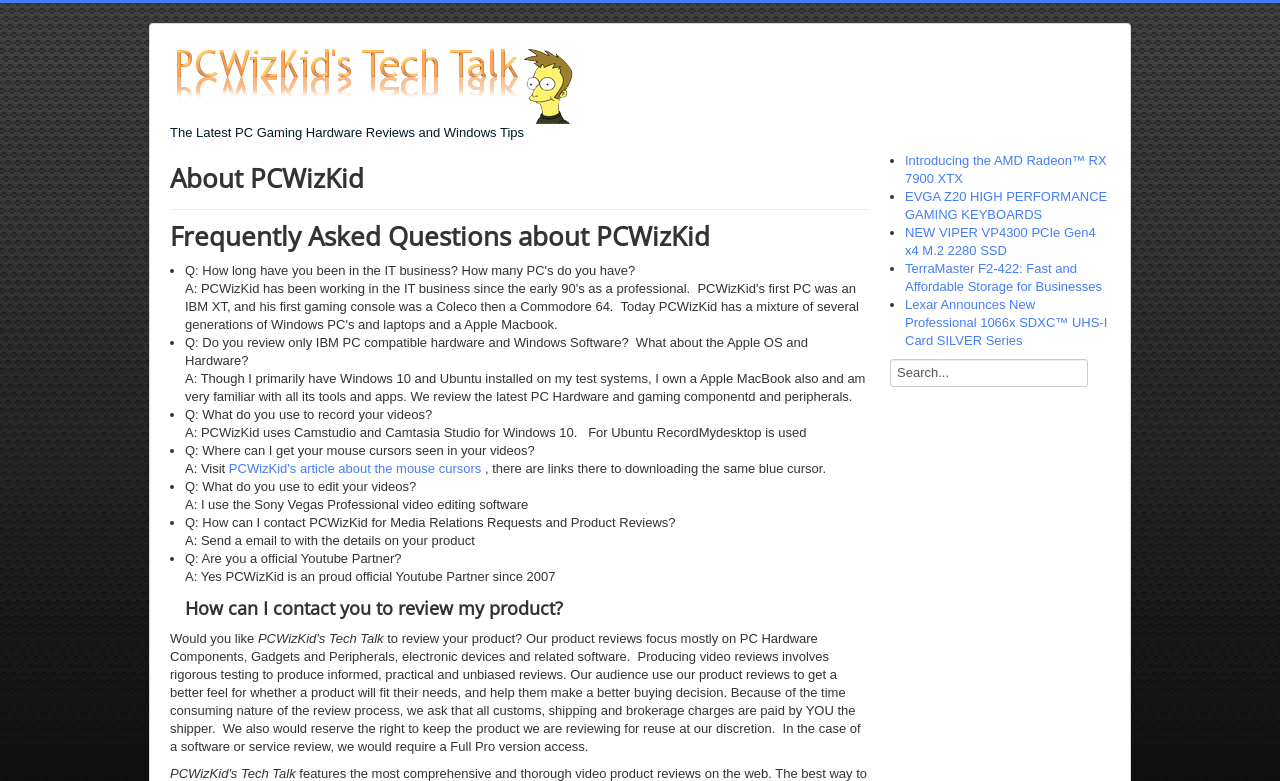Give a concise answer using one word or a phrase to the following question:
How many links are there in the 'Latest PC Gaming Hardware Reviews' section?

4